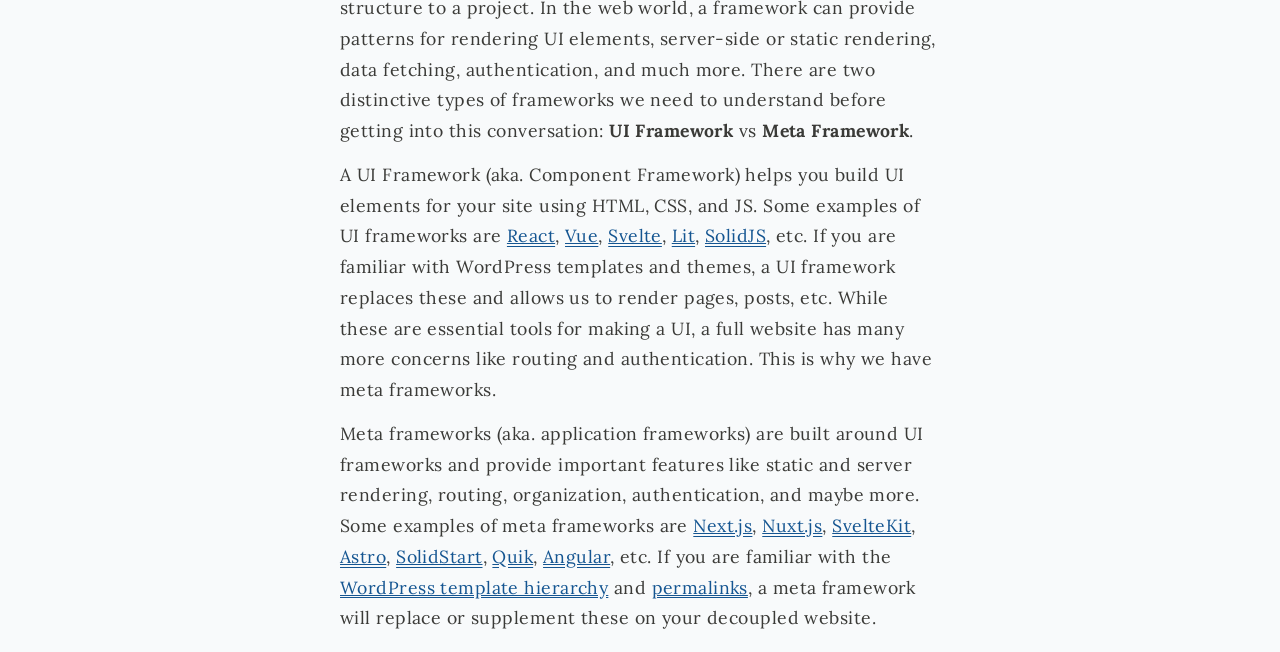Pinpoint the bounding box coordinates of the area that must be clicked to complete this instruction: "Click on React".

[0.396, 0.344, 0.434, 0.379]